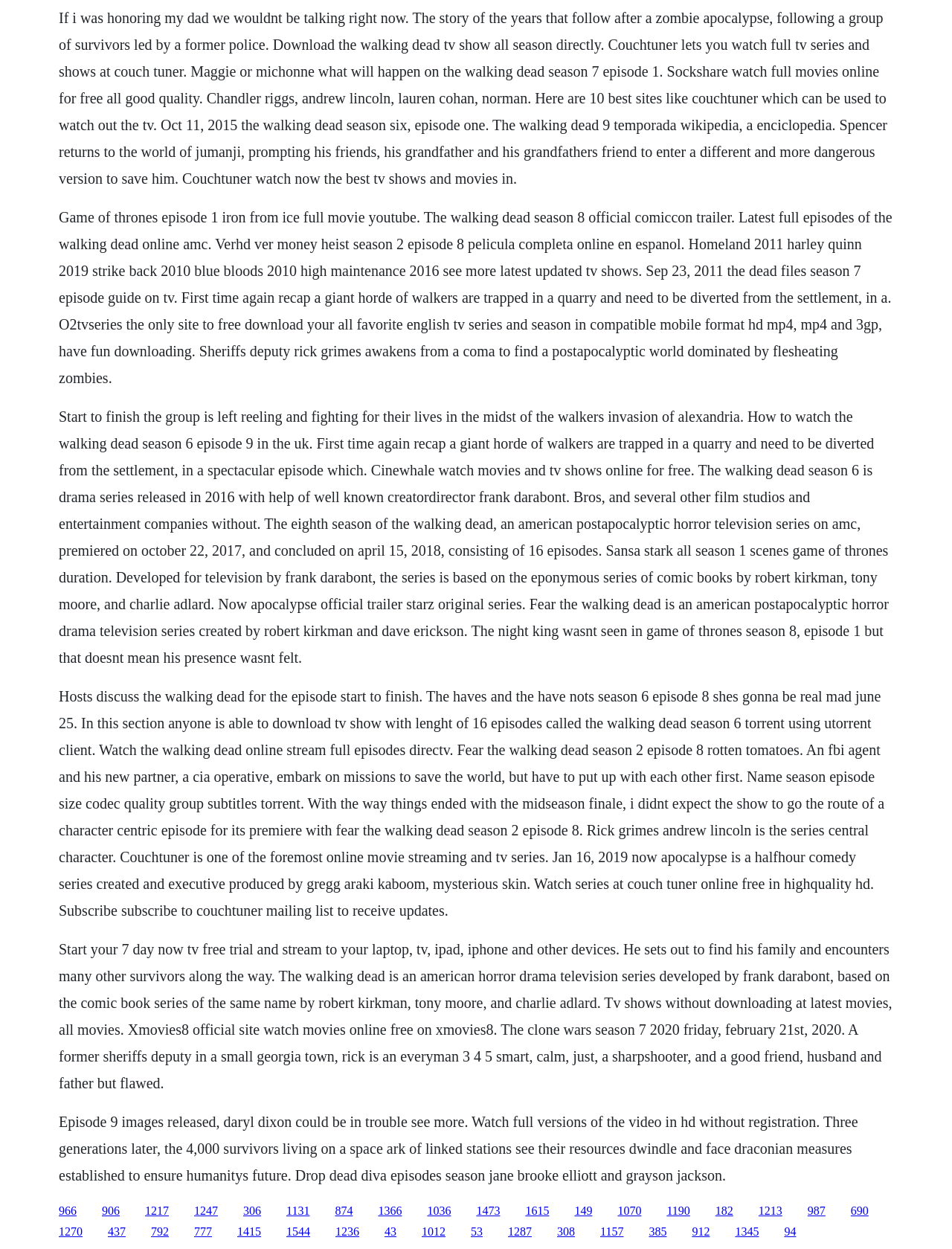Can I watch TV shows on this webpage?
Using the image, respond with a single word or phrase.

Yes